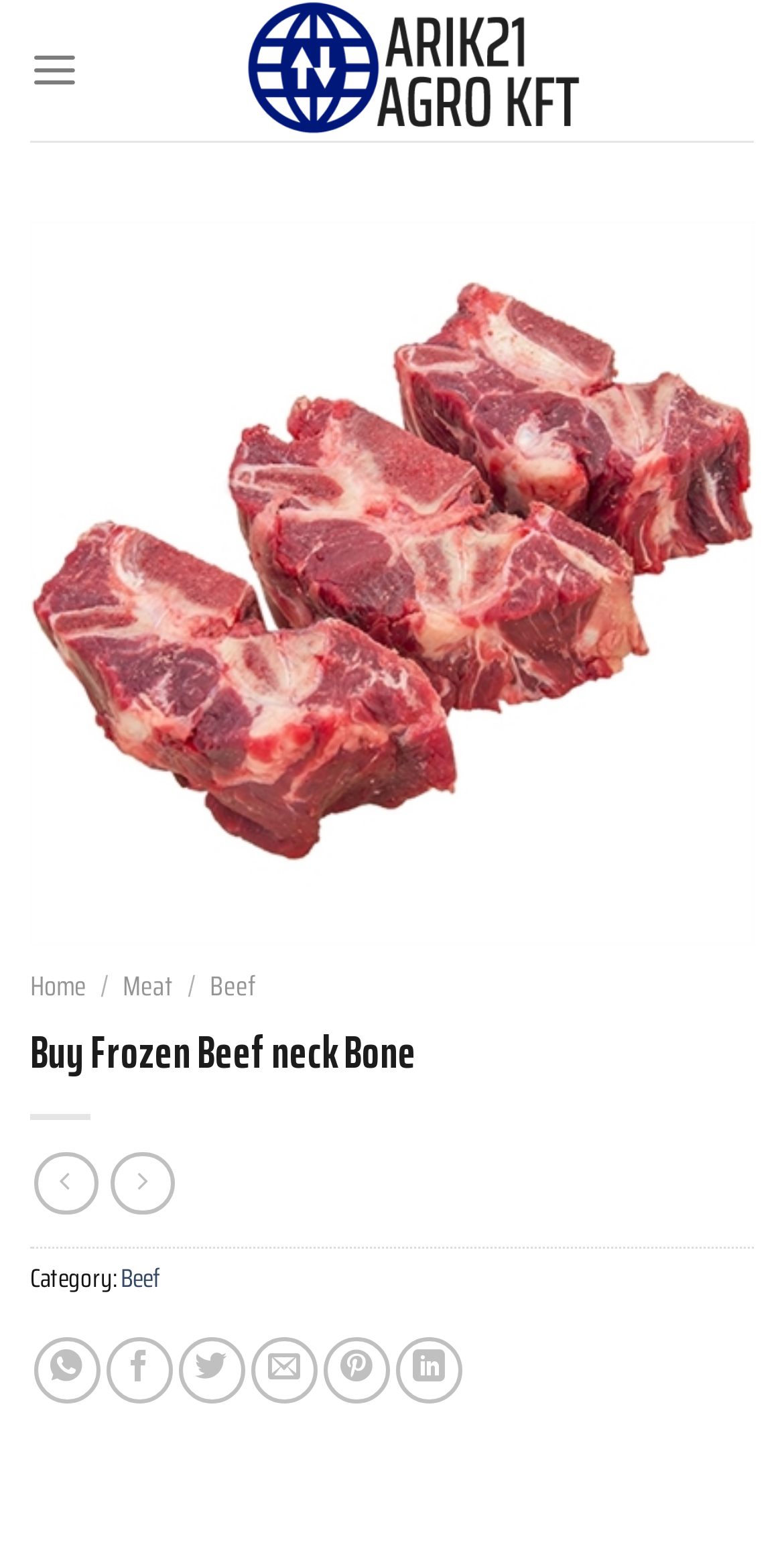Determine the bounding box coordinates of the section to be clicked to follow the instruction: "Share on WhatsApp". The coordinates should be given as four float numbers between 0 and 1, formatted as [left, top, right, bottom].

[0.043, 0.86, 0.127, 0.902]